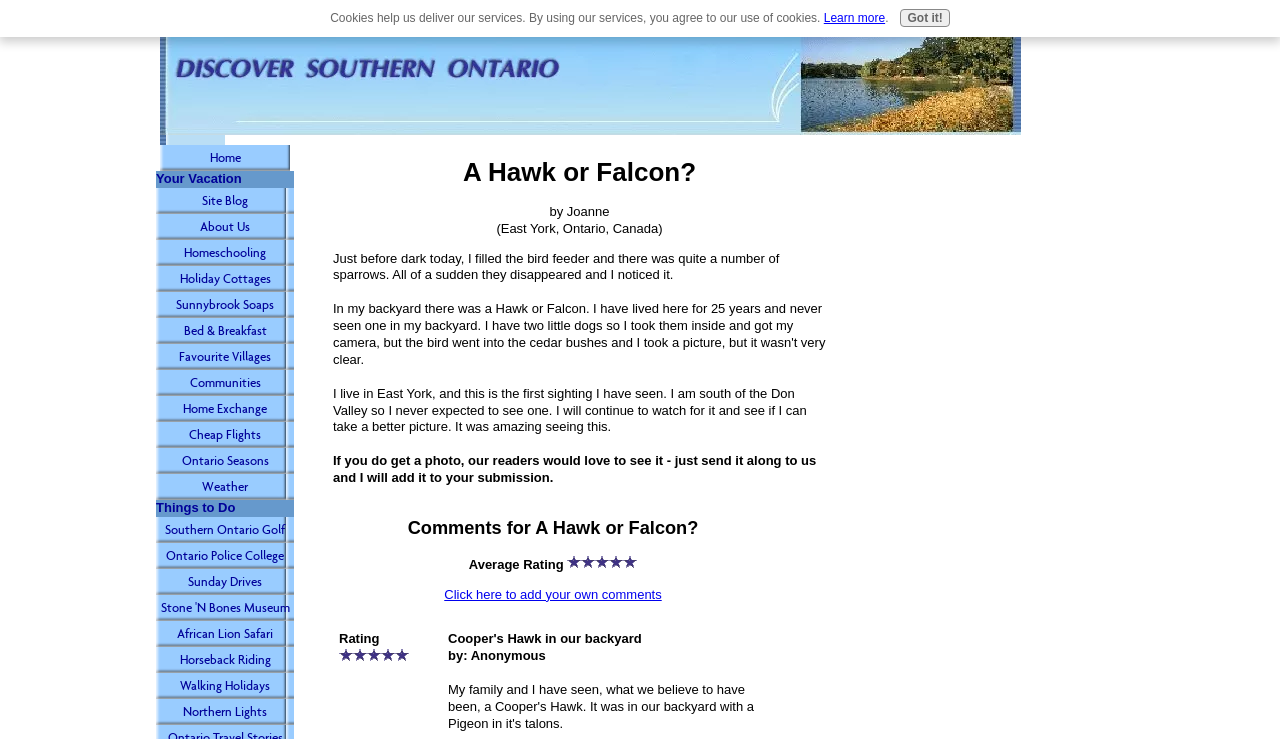Find the bounding box coordinates for the element that must be clicked to complete the instruction: "Click the 'Home' link". The coordinates should be four float numbers between 0 and 1, indicated as [left, top, right, bottom].

[0.125, 0.196, 0.227, 0.231]